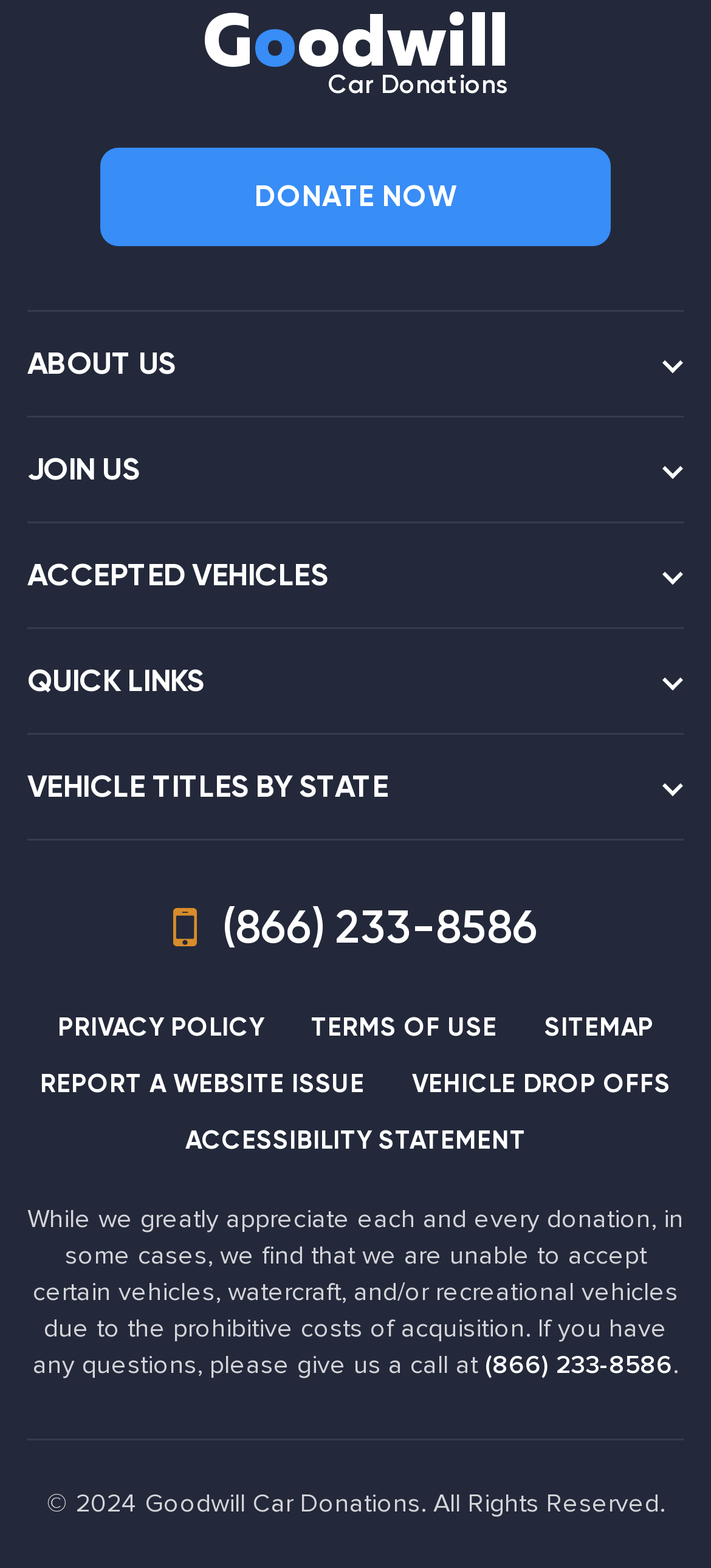Determine the bounding box coordinates of the region that needs to be clicked to achieve the task: "Read about privacy policy".

[0.081, 0.646, 0.371, 0.665]